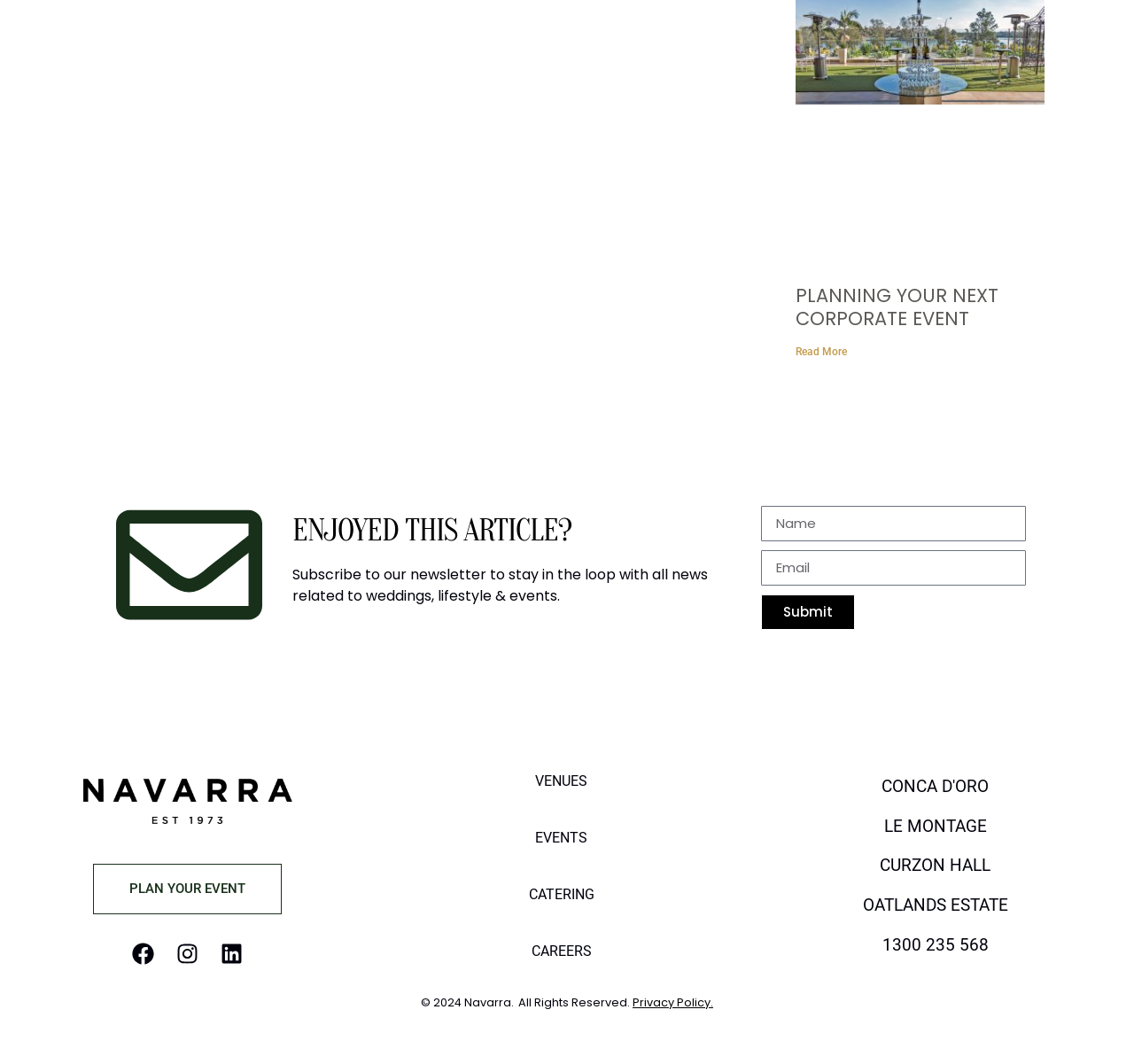What is the copyright information?
Based on the image, respond with a single word or phrase.

2024 Navarra. All Rights Reserved.